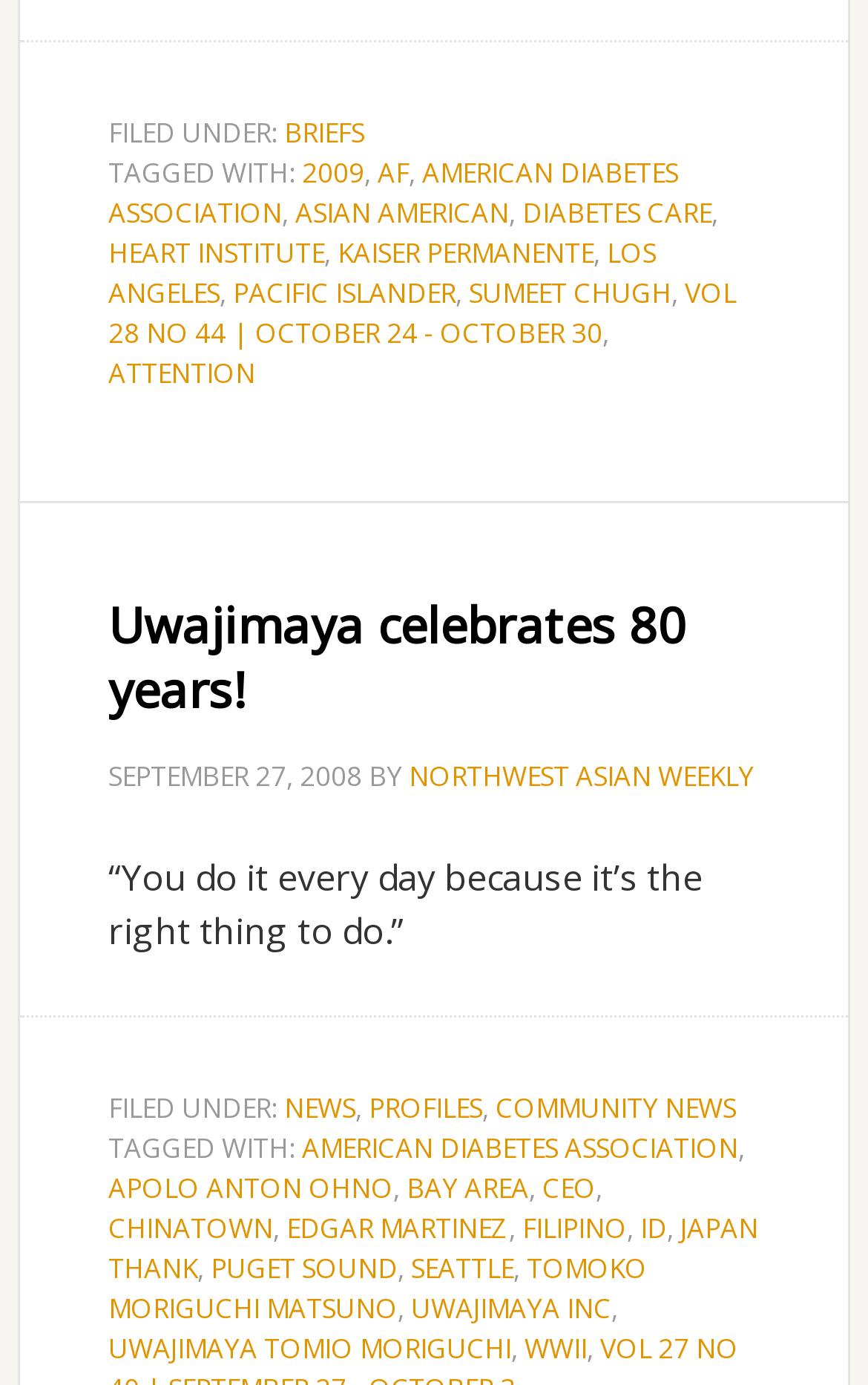Please provide the bounding box coordinates for the element that needs to be clicked to perform the following instruction: "Read the article 'Uwajimaya celebrates 80 years!'". The coordinates should be given as four float numbers between 0 and 1, i.e., [left, top, right, bottom].

[0.125, 0.427, 0.792, 0.521]